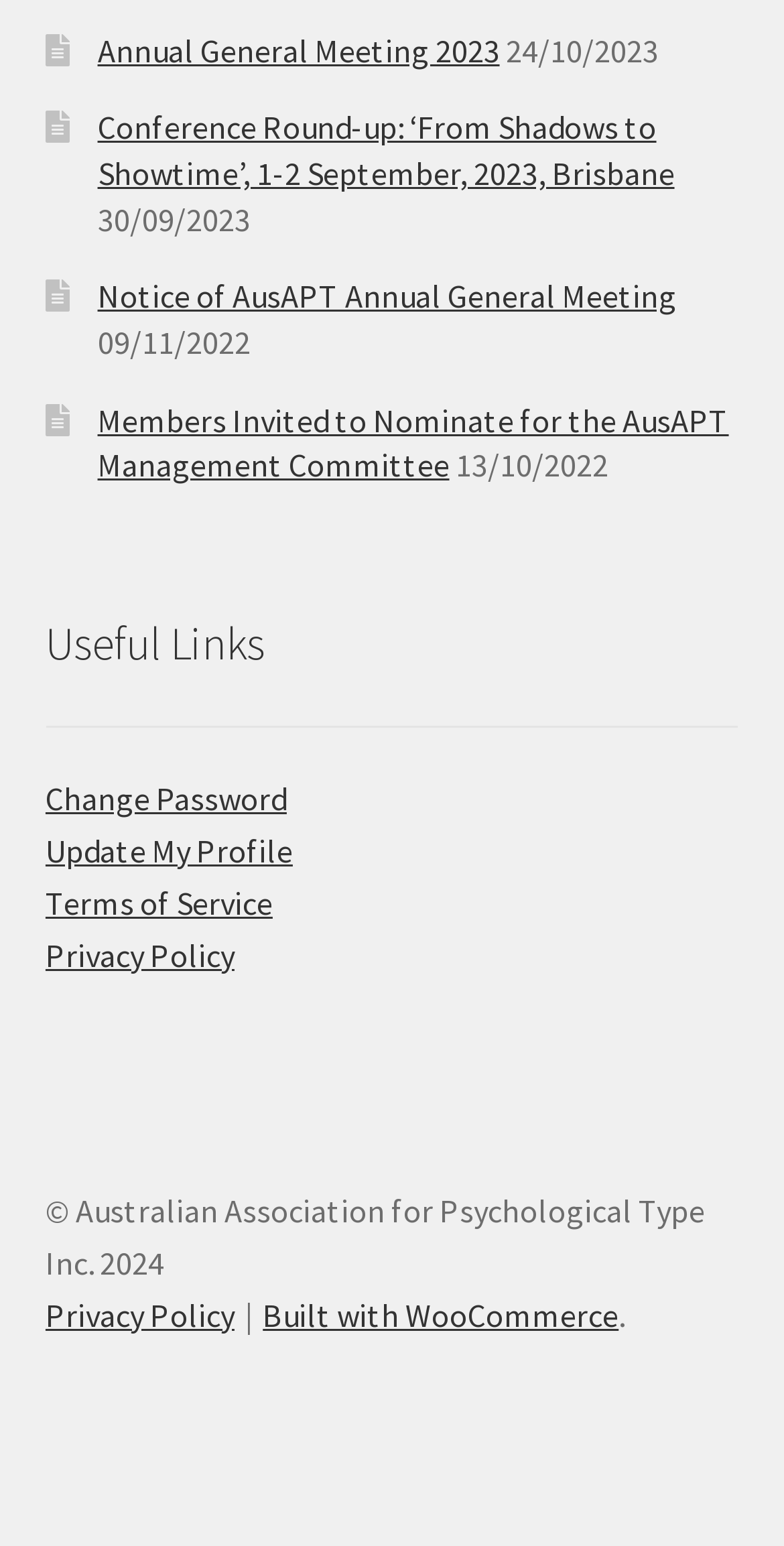Reply to the question below using a single word or brief phrase:
How many links are there under 'Useful Links'?

4